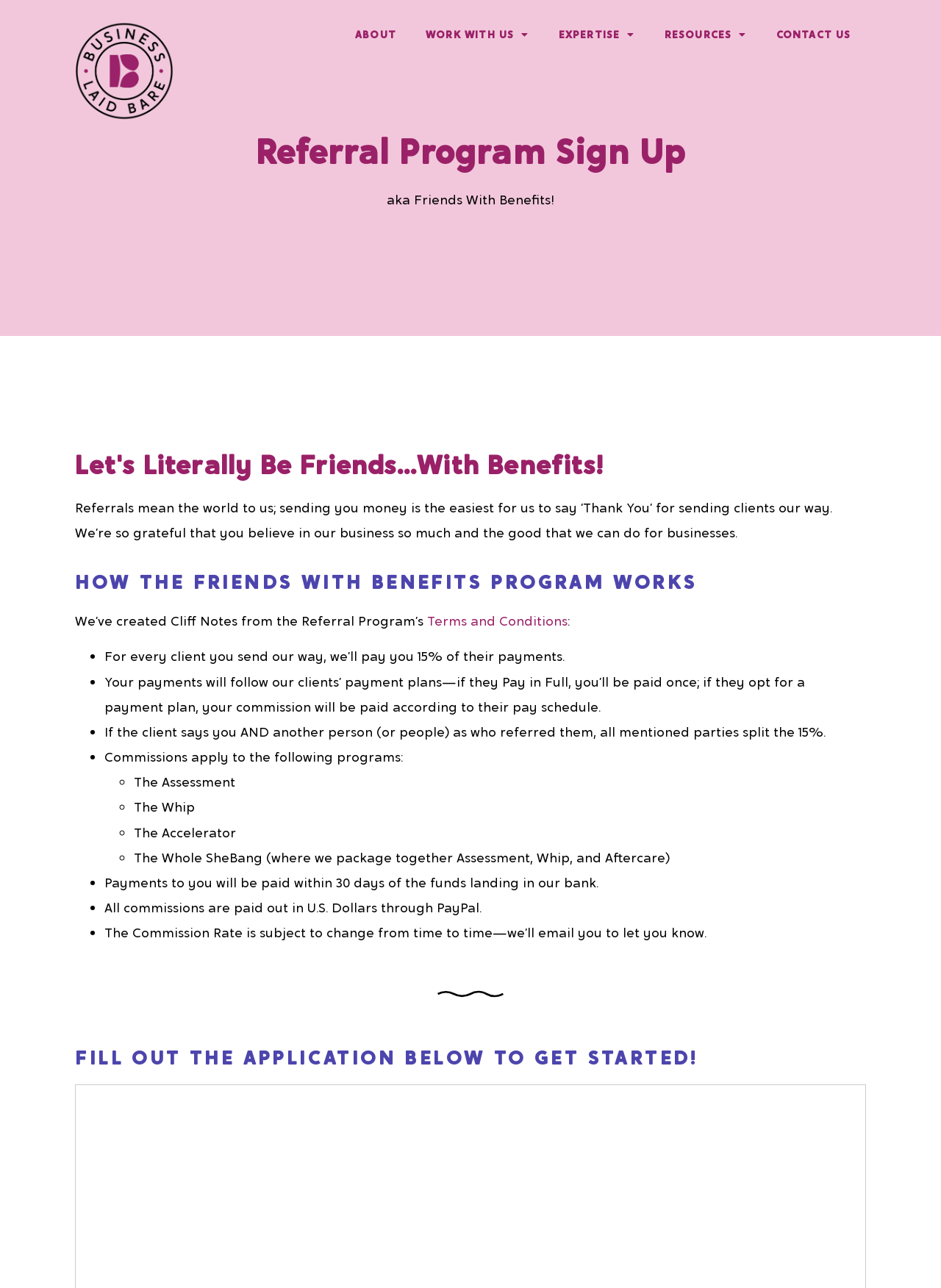Identify the webpage's primary heading and generate its text.

Referral Program Sign Up